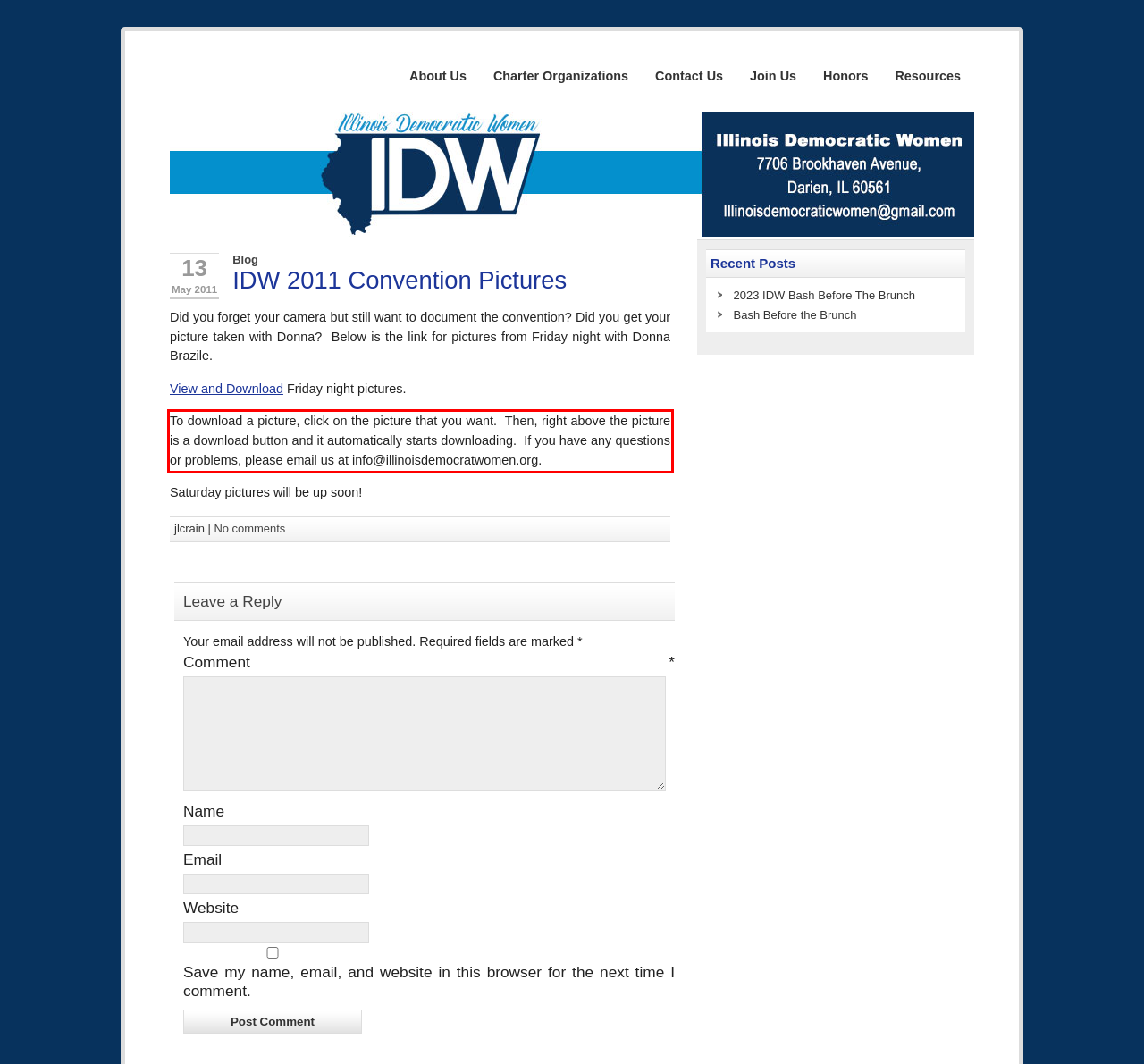You are provided with a screenshot of a webpage featuring a red rectangle bounding box. Extract the text content within this red bounding box using OCR.

To download a picture, click on the picture that you want. Then, right above the picture is a download button and it automatically starts downloading. If you have any questions or problems, please email us at info@illinoisdemocratwomen.org.